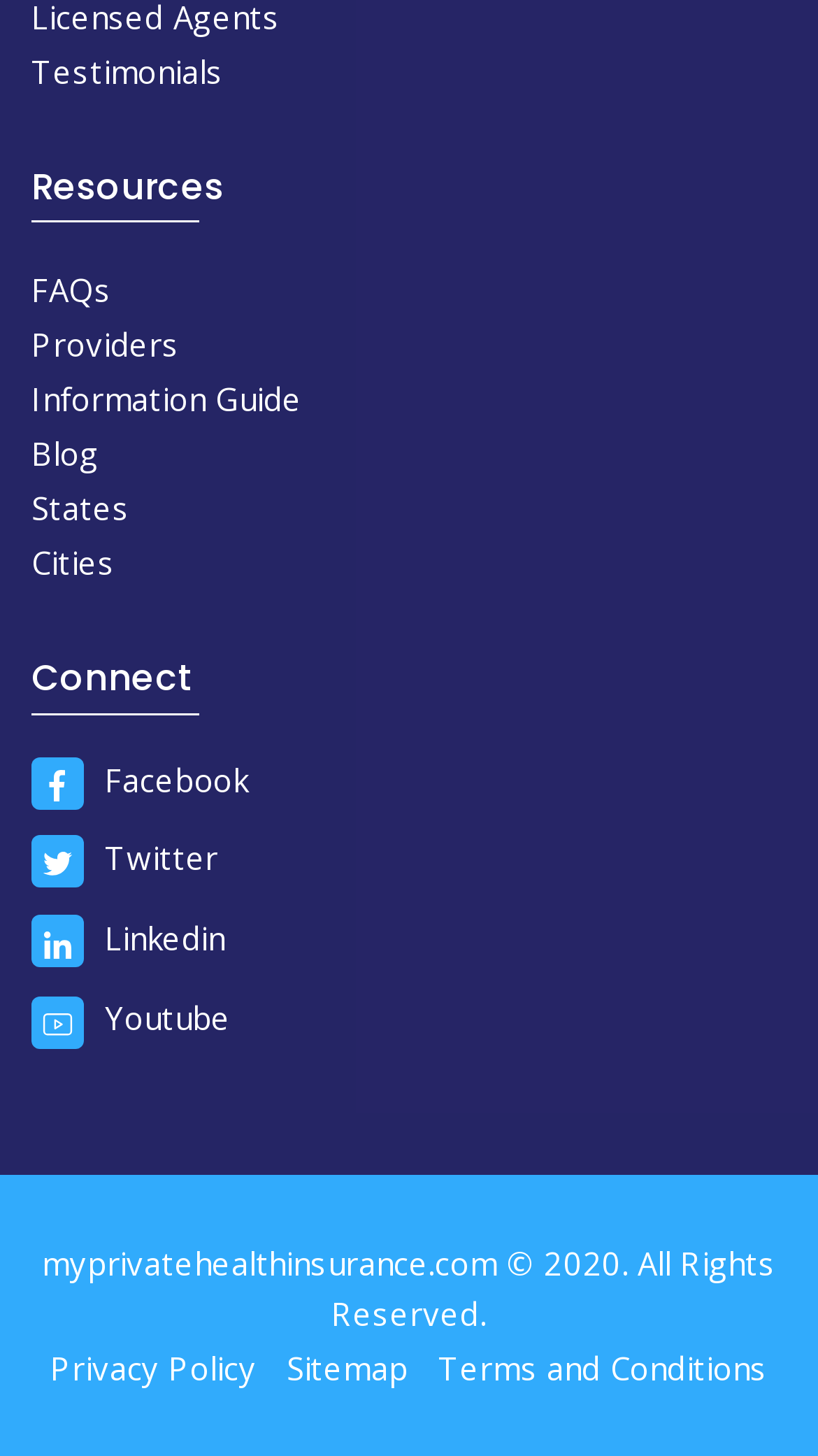Locate the bounding box coordinates of the element to click to perform the following action: 'View testimonials'. The coordinates should be given as four float values between 0 and 1, in the form of [left, top, right, bottom].

[0.038, 0.034, 0.273, 0.063]